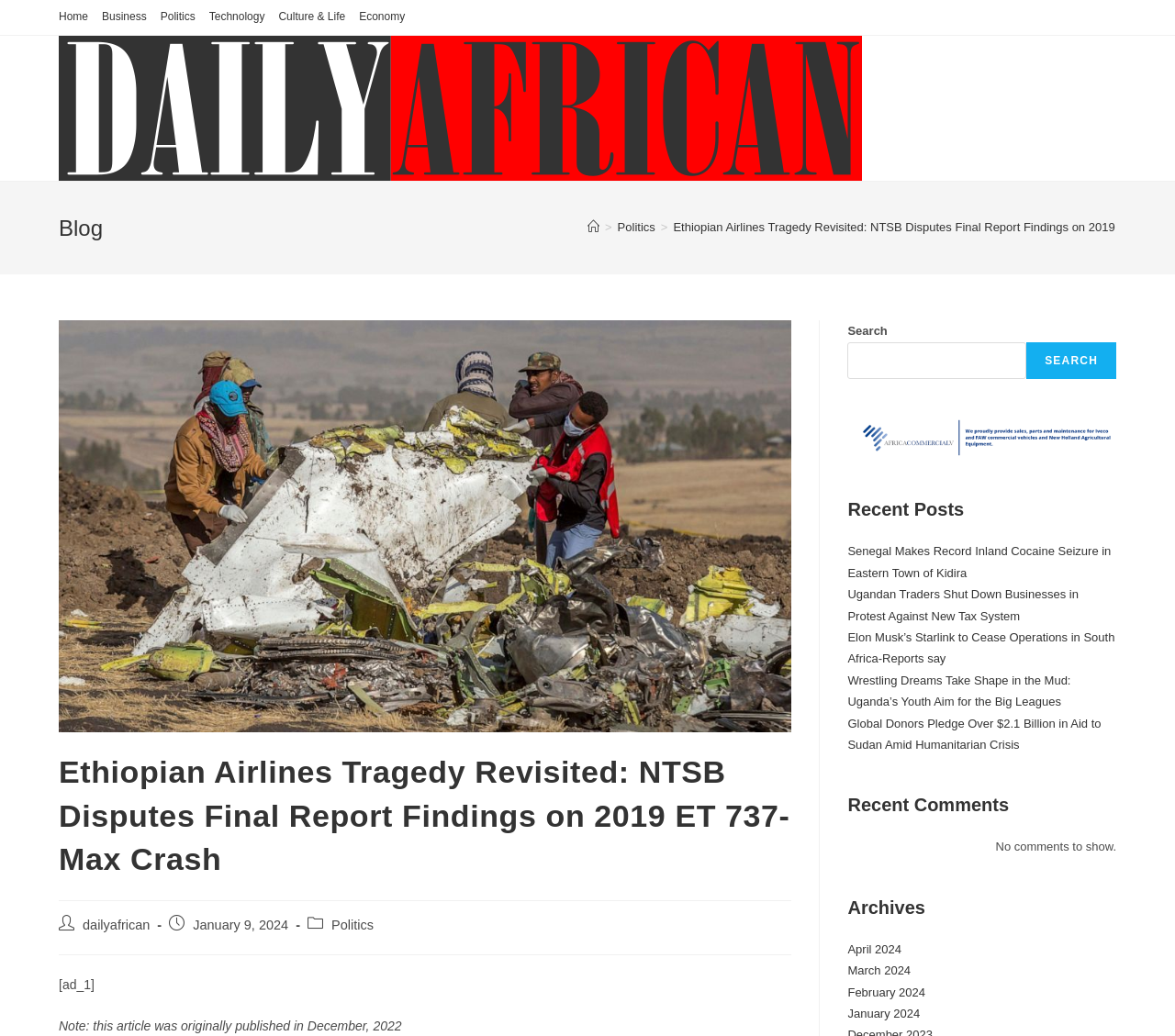Provide the bounding box coordinates for the specified HTML element described in this description: "Culture & Life". The coordinates should be four float numbers ranging from 0 to 1, in the format [left, top, right, bottom].

[0.237, 0.007, 0.294, 0.026]